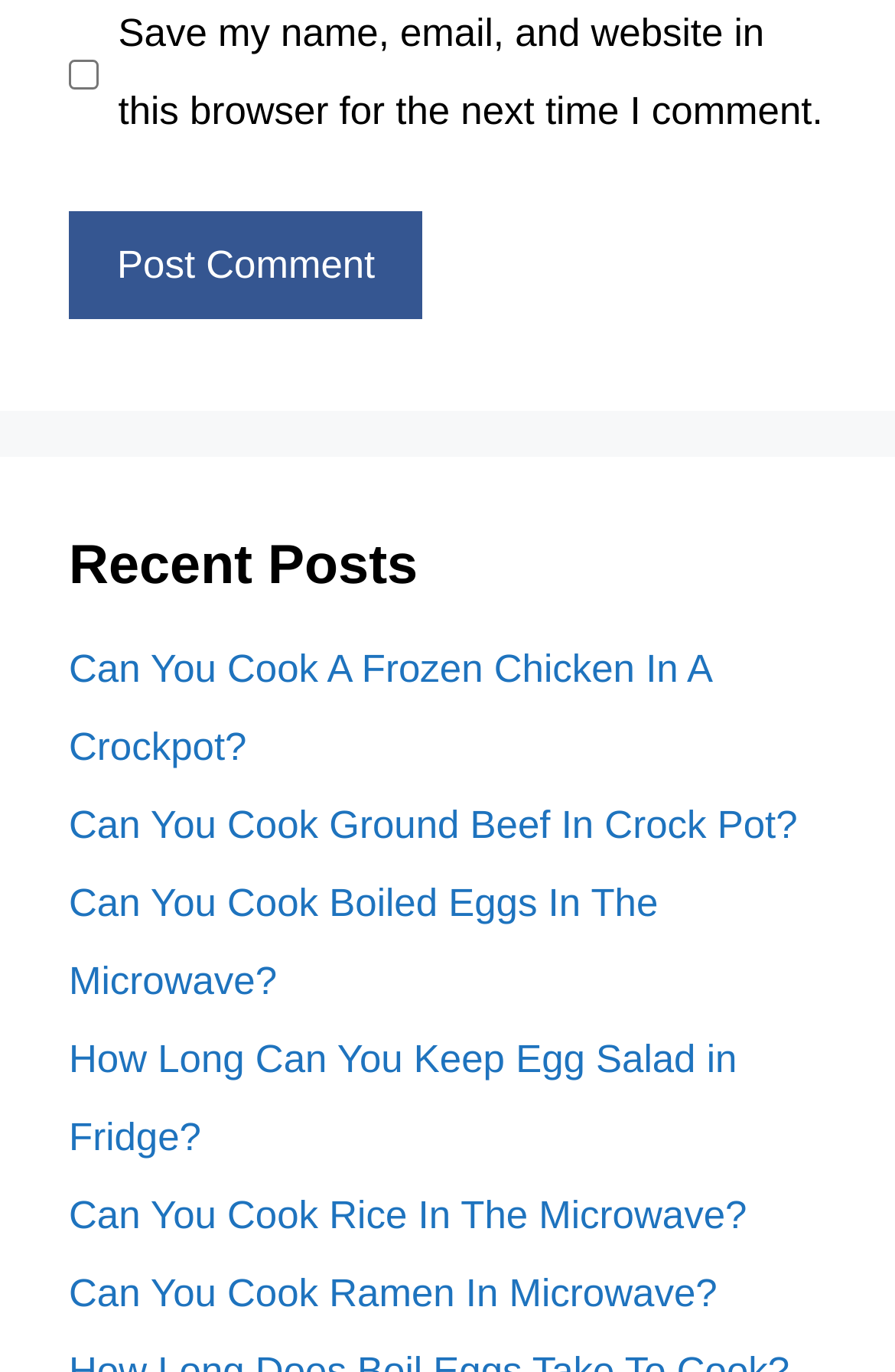What is the purpose of the checkbox?
Respond to the question with a well-detailed and thorough answer.

The checkbox is located at the top of the webpage with the label 'Save my name, email, and website in this browser for the next time I comment.' This suggests that the purpose of the checkbox is to save the user's comment information for future comments.